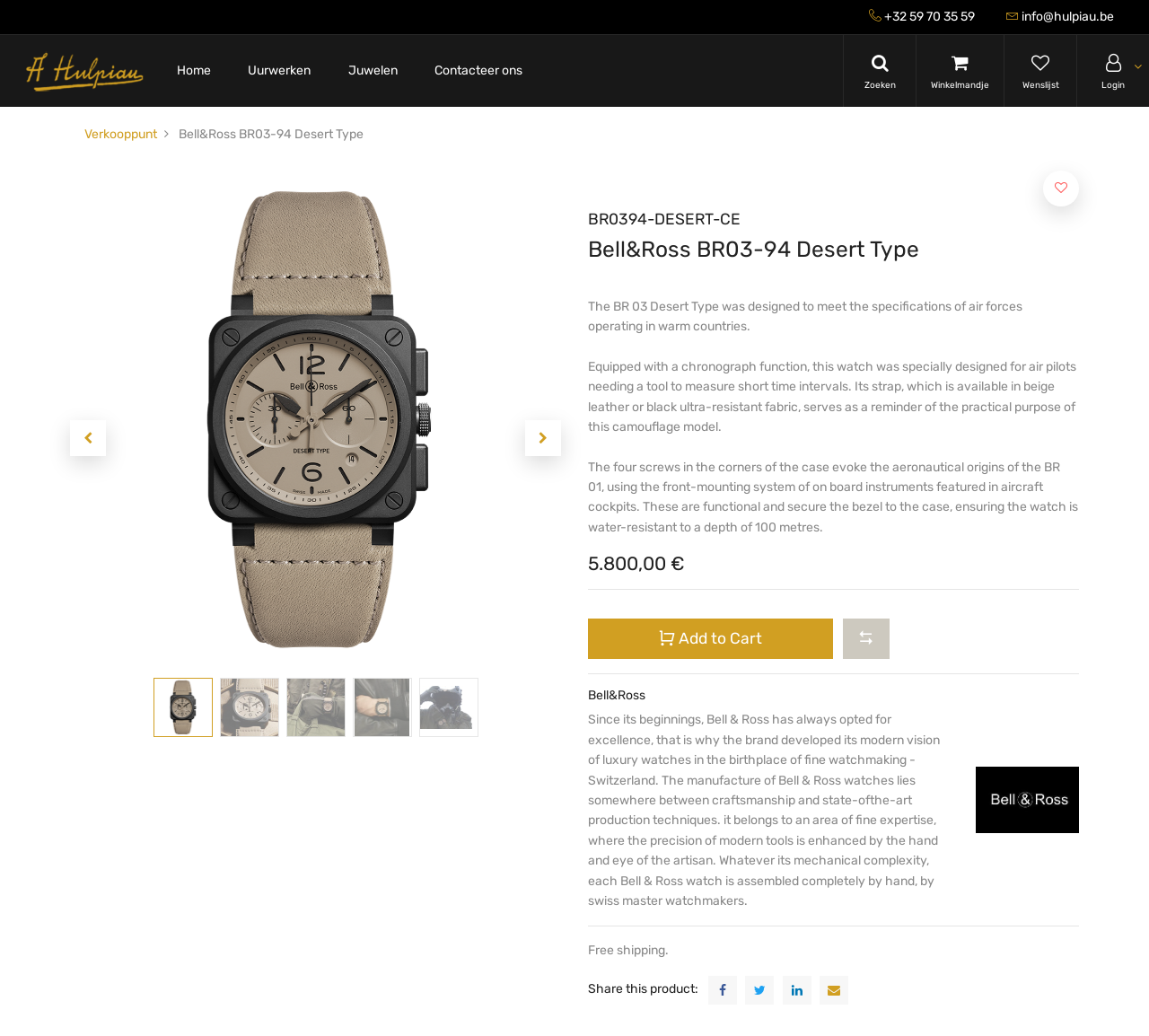Can you specify the bounding box coordinates for the region that should be clicked to fulfill this instruction: "Share this product on Facebook".

[0.616, 0.942, 0.641, 0.969]